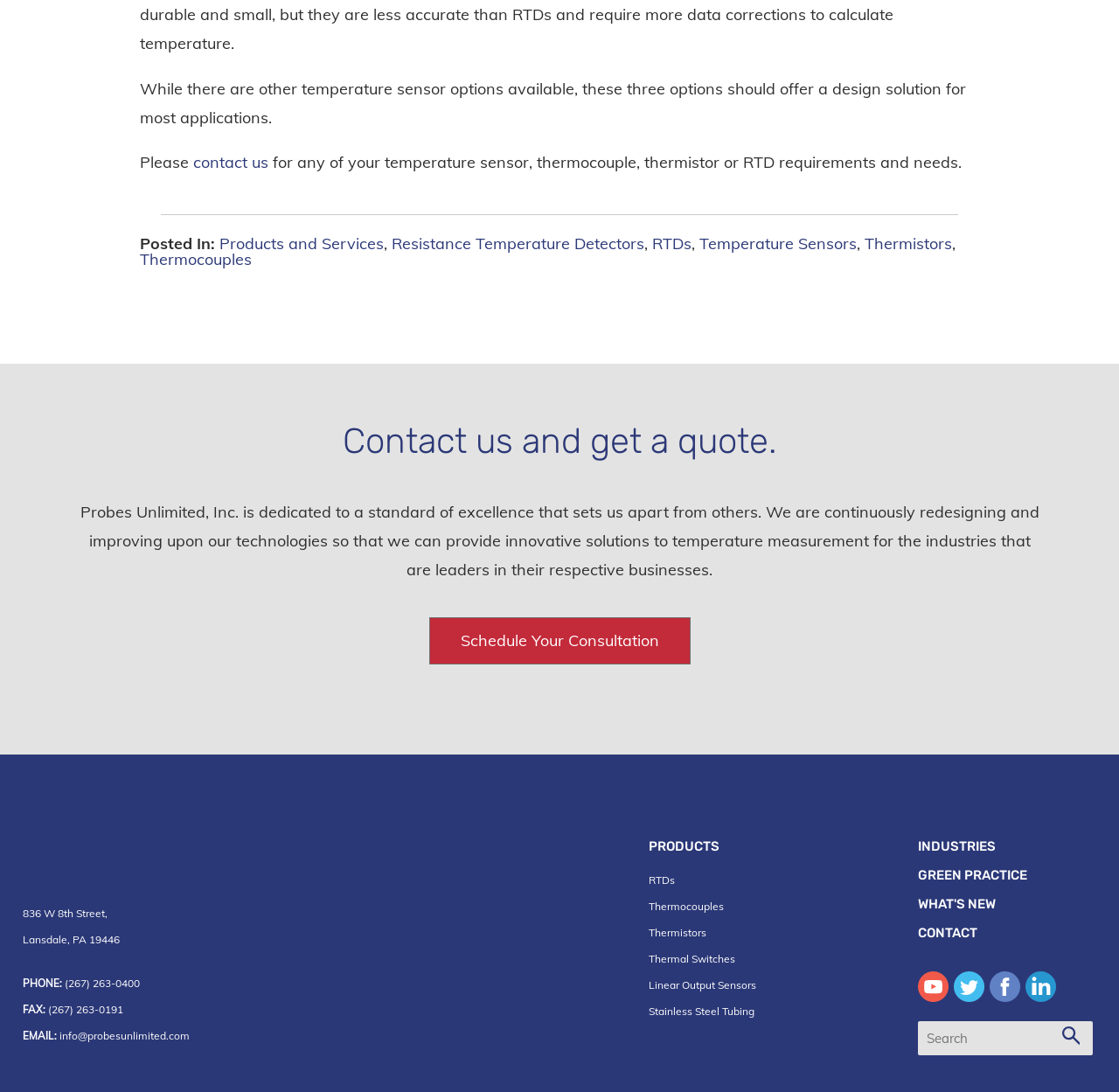What are the three options for temperature sensors? Analyze the screenshot and reply with just one word or a short phrase.

RTDs, Thermocouples, Thermistors